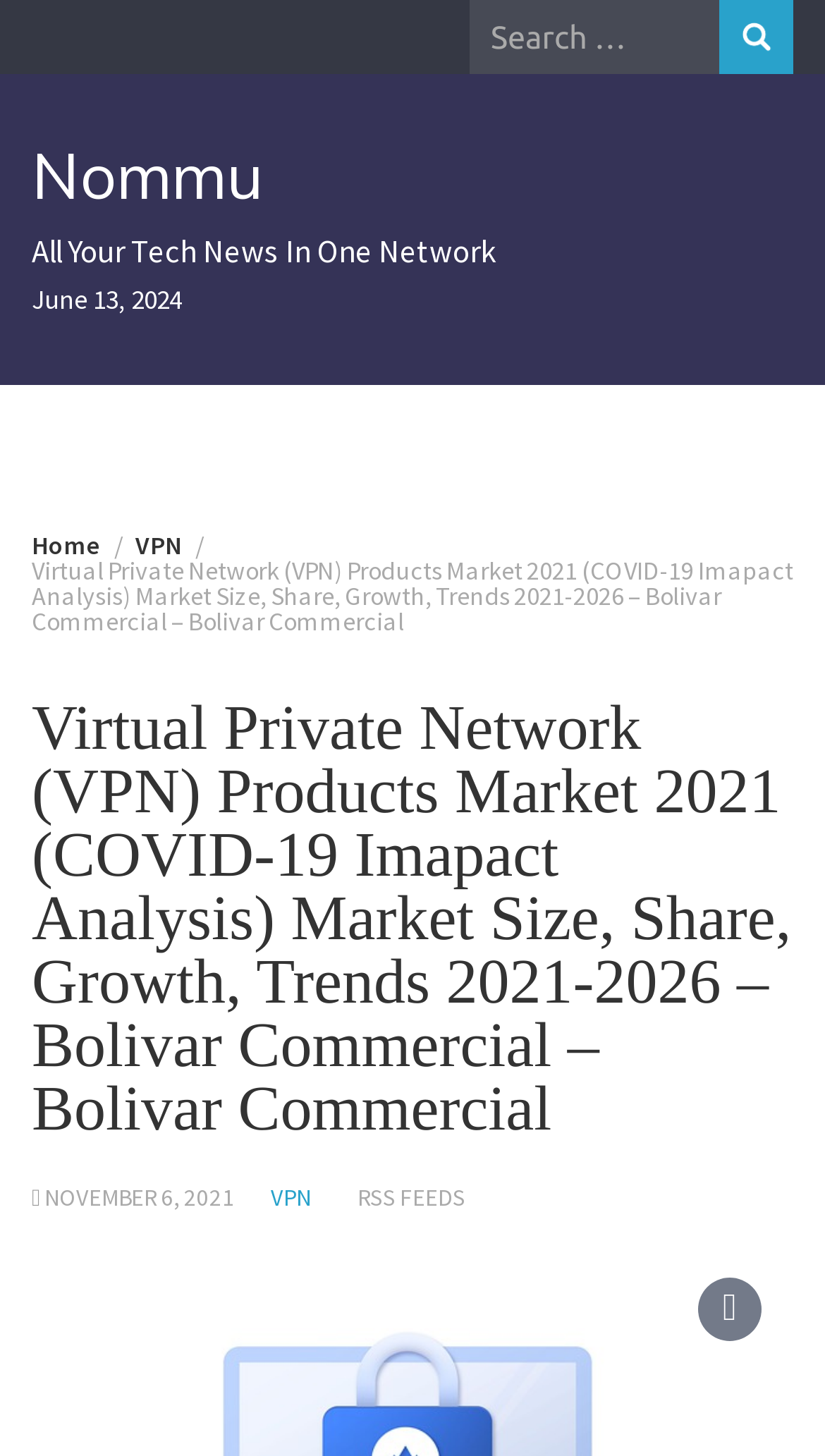How many links are there in the footer section?
With the help of the image, please provide a detailed response to the question.

I counted the number of links in the footer section, which are 'NOVEMBER 6, 2021', 'VPN', and 'RSS FEEDS'. Therefore, there are 3 links in the footer section.